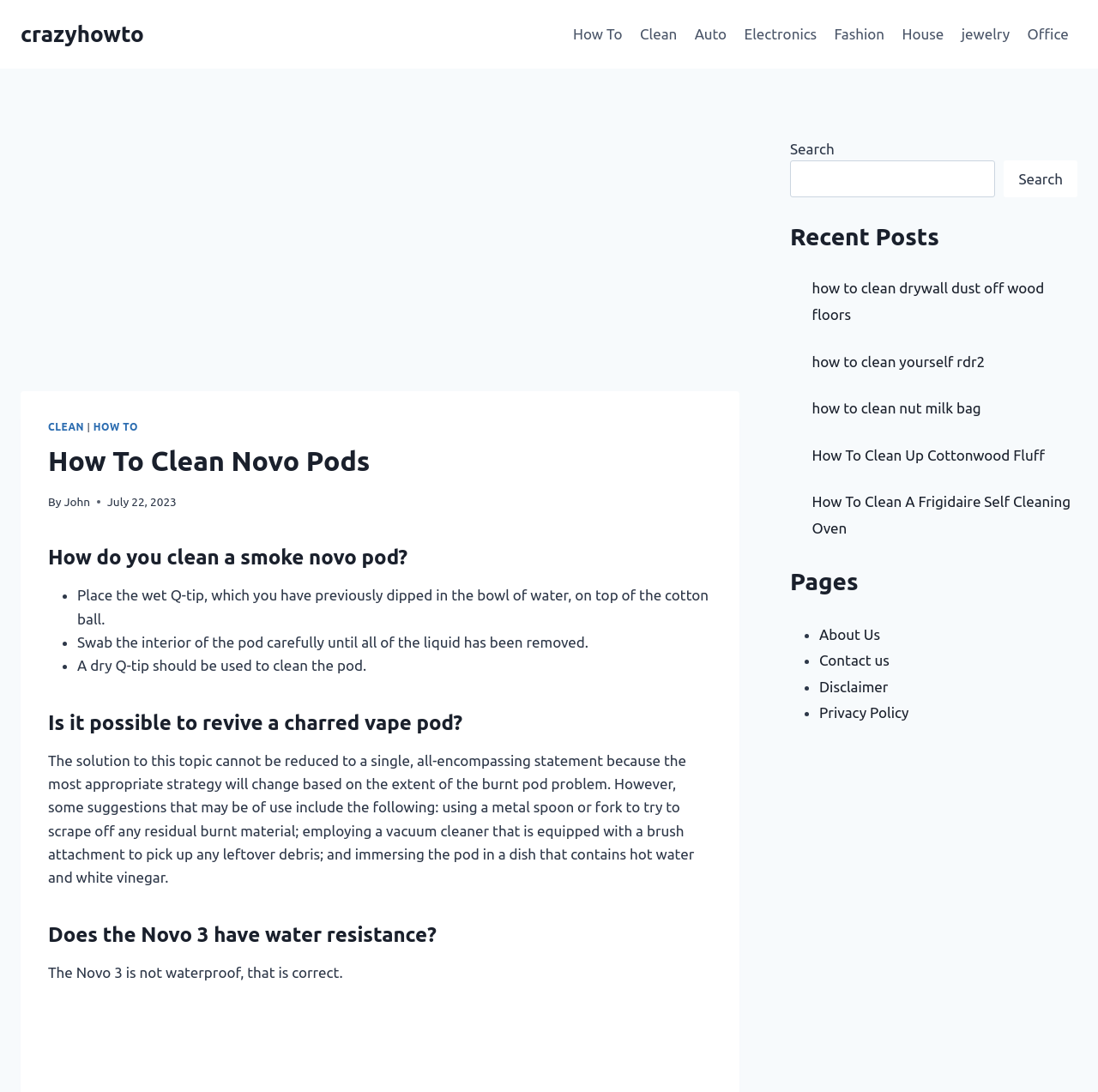Construct a comprehensive description capturing every detail on the webpage.

This webpage is about cleaning Novo Pods, with a focus on providing step-by-step guides and tips. At the top, there is a navigation bar with links to various categories, including "How To", "Clean", "Auto", "Electronics", "Fashion", "House", "Jewelry", and "Office". Below the navigation bar, there is a header section with a title "How To Clean Novo Pods" and a link to the author's name, "John". The date "July 22, 2023" is also displayed.

The main content of the webpage is divided into sections, each with a heading and a list of steps or tips. The first section is about cleaning a smoke Novo pod, with three steps: placing a wet Q-tip on top of a cotton ball, swabbing the interior of the pod, and using a dry Q-tip to clean the pod. The second section discusses reviving a charred vape pod, with a lengthy paragraph providing suggestions on how to do so.

The third section is about the water resistance of the Novo 3, with a brief statement confirming that it is not waterproof. Below these sections, there is a search bar with a button, allowing users to search for specific topics.

On the right side of the webpage, there are two columns of links. The top column is labeled "Recent Posts" and lists five links to other articles on the website, including "how to clean drywall dust off wood floors" and "how to clean yourself rdr2". The bottom column is labeled "Pages" and lists four links to other pages on the website, including "About Us", "Contact us", "Disclaimer", and "Privacy Policy".